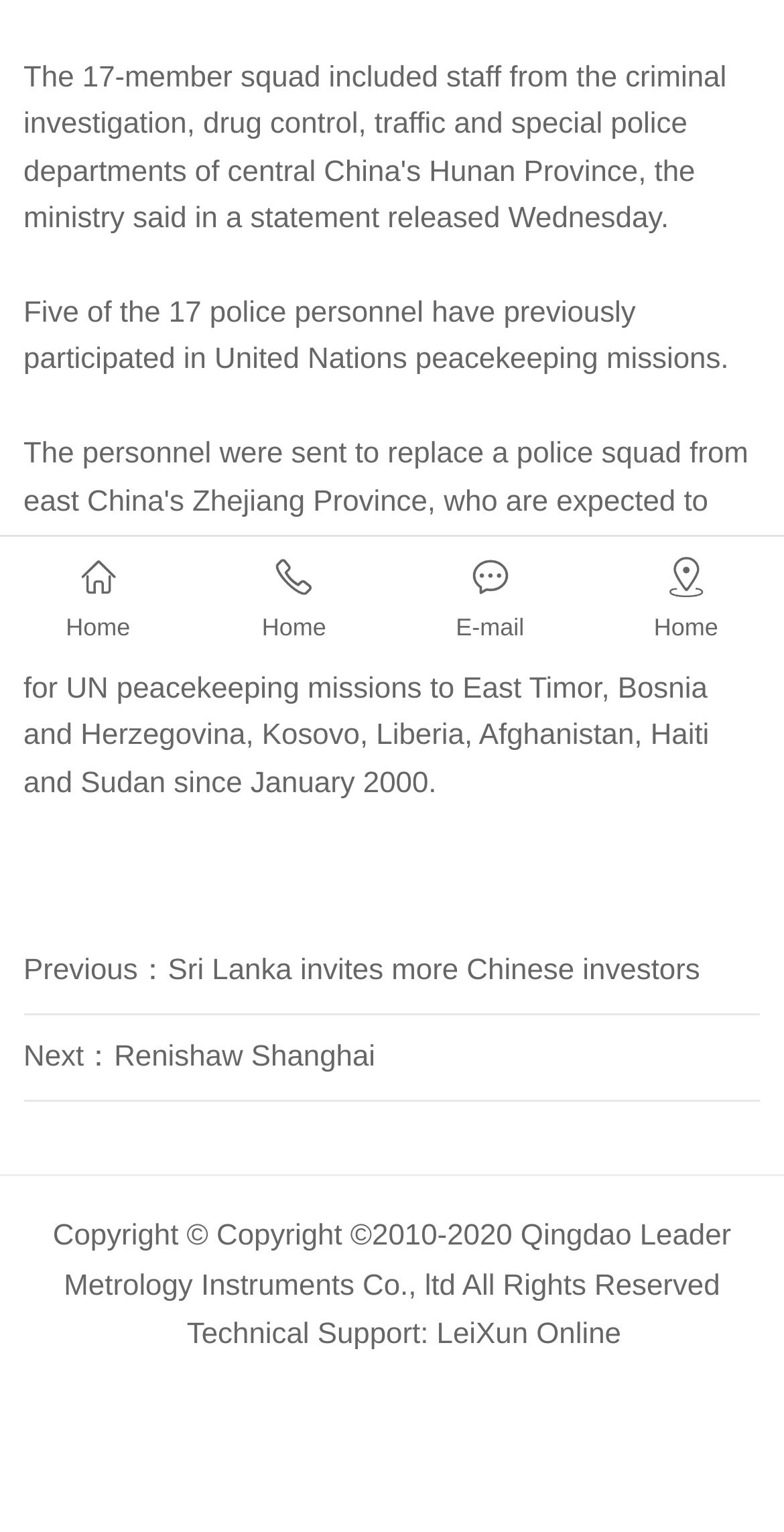Using the provided element description: "Home", identify the bounding box coordinates. The coordinates should be four floats between 0 and 1 in the order [left, top, right, bottom].

[0.0, 0.363, 0.25, 0.423]